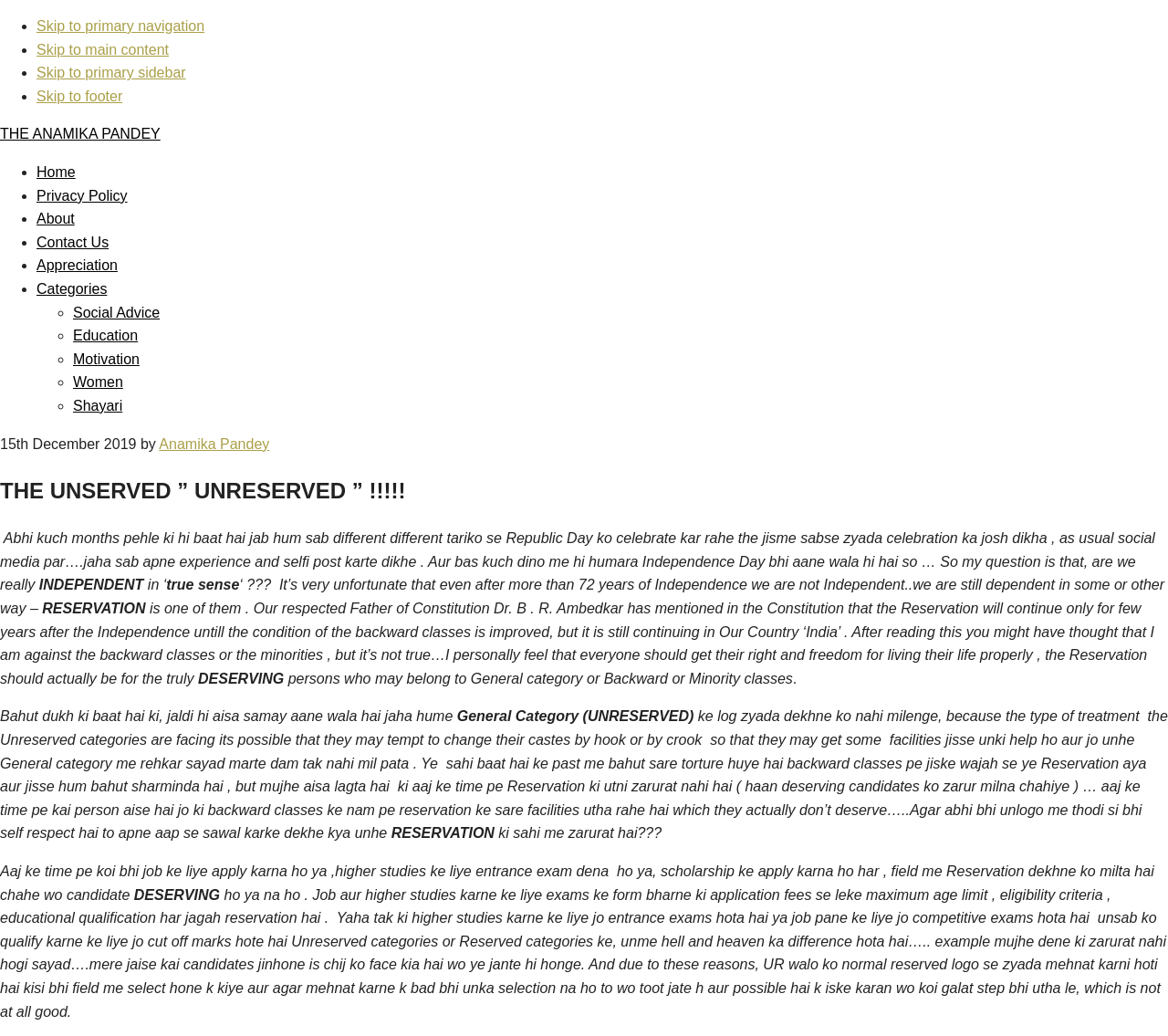Using the image as a reference, answer the following question in as much detail as possible:
What is the theme of the article?

The theme of the article can be inferred by reading the content of the article. The article discusses the concept of independence and reservation in the context of India, and how it affects different sections of society. Therefore, the theme of the article is 'Independence and Reservation'.